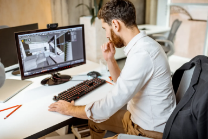Offer a detailed explanation of what is depicted in the image.

In a modern office environment, a focused individual is seen engaged in a detailed design process. The person, seated at a sleek desk, is using a computer to manipulate a 3D visualization of an interior space, showcasing the latest advancements in interior design technology. The monitor displays a virtual model that highlights elements of interior architecture, suggesting a design that integrates both functionality and aesthetics. 

Scattered across the desk are design tools such as pencils, emphasizing the creative aspects of the project. The office, equipped with contemporary furnishings, hints at a collaborative atmosphere that supports innovation in design. This scene embodies the shift towards immersive 3D visualization, which allows designers to create precise and interactive models, ultimately enhancing communication with clients and stakeholders in the design process.